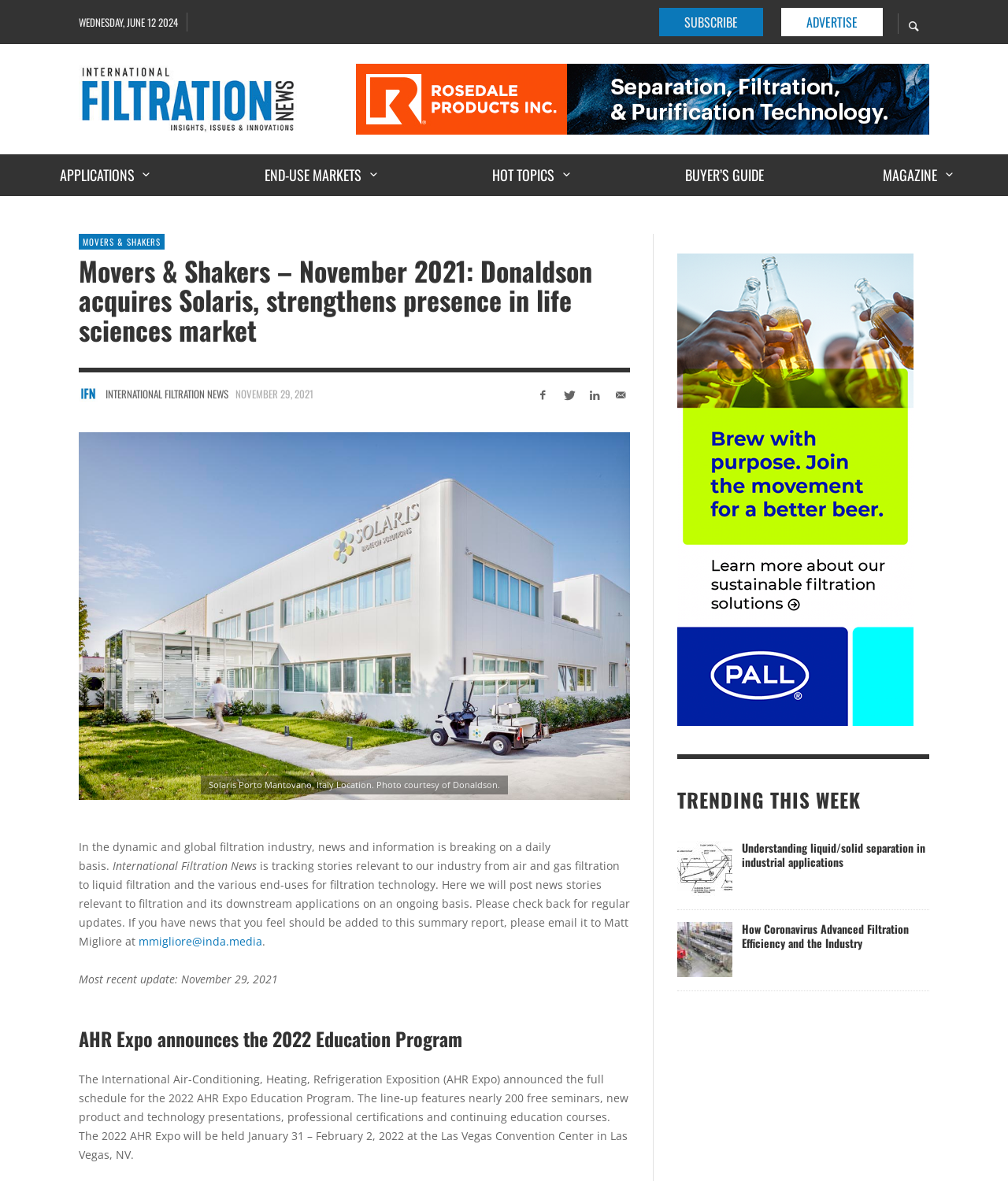Could you find the bounding box coordinates of the clickable area to complete this instruction: "View the latest news"?

[0.672, 0.667, 0.922, 0.688]